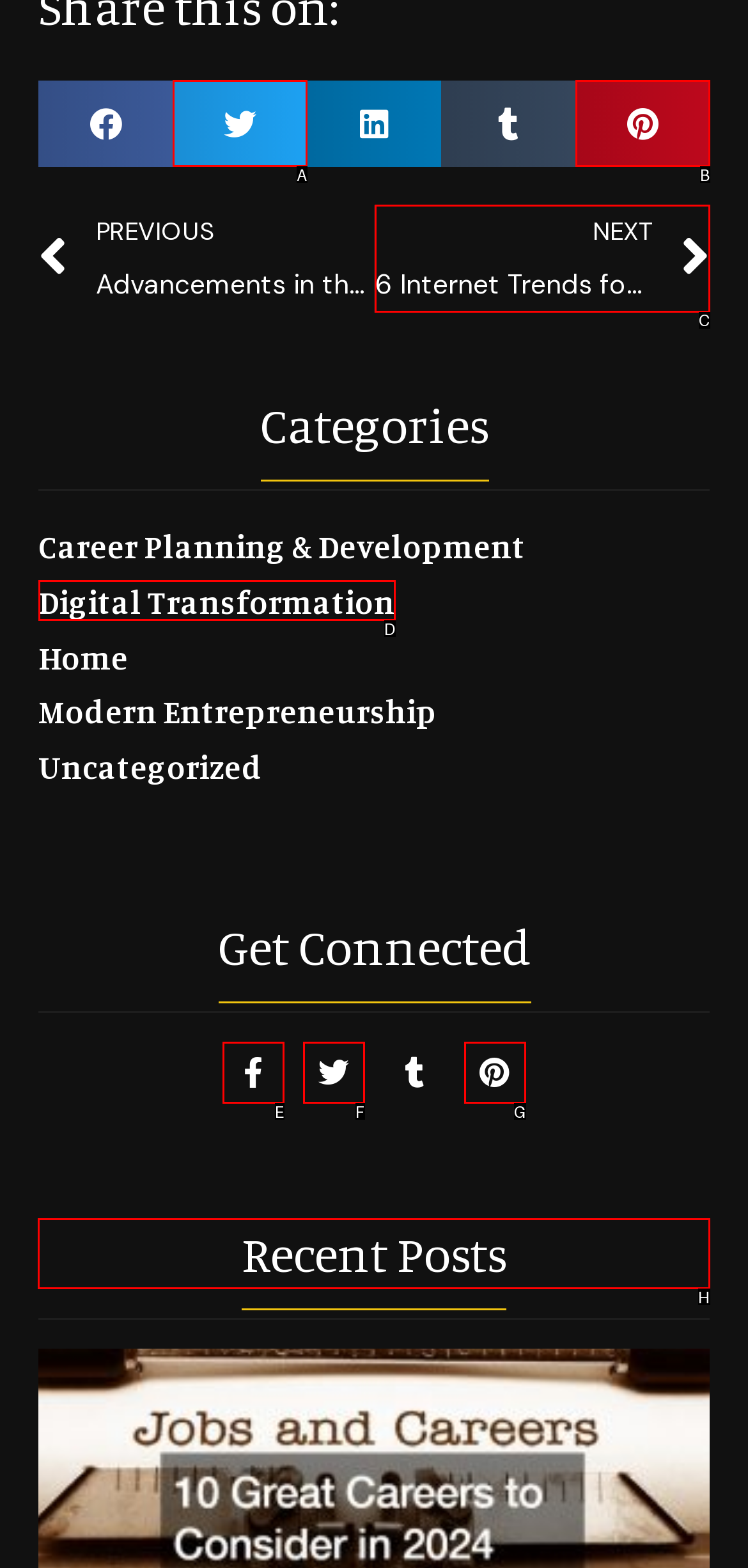Identify the appropriate lettered option to execute the following task: View Recent Posts
Respond with the letter of the selected choice.

H